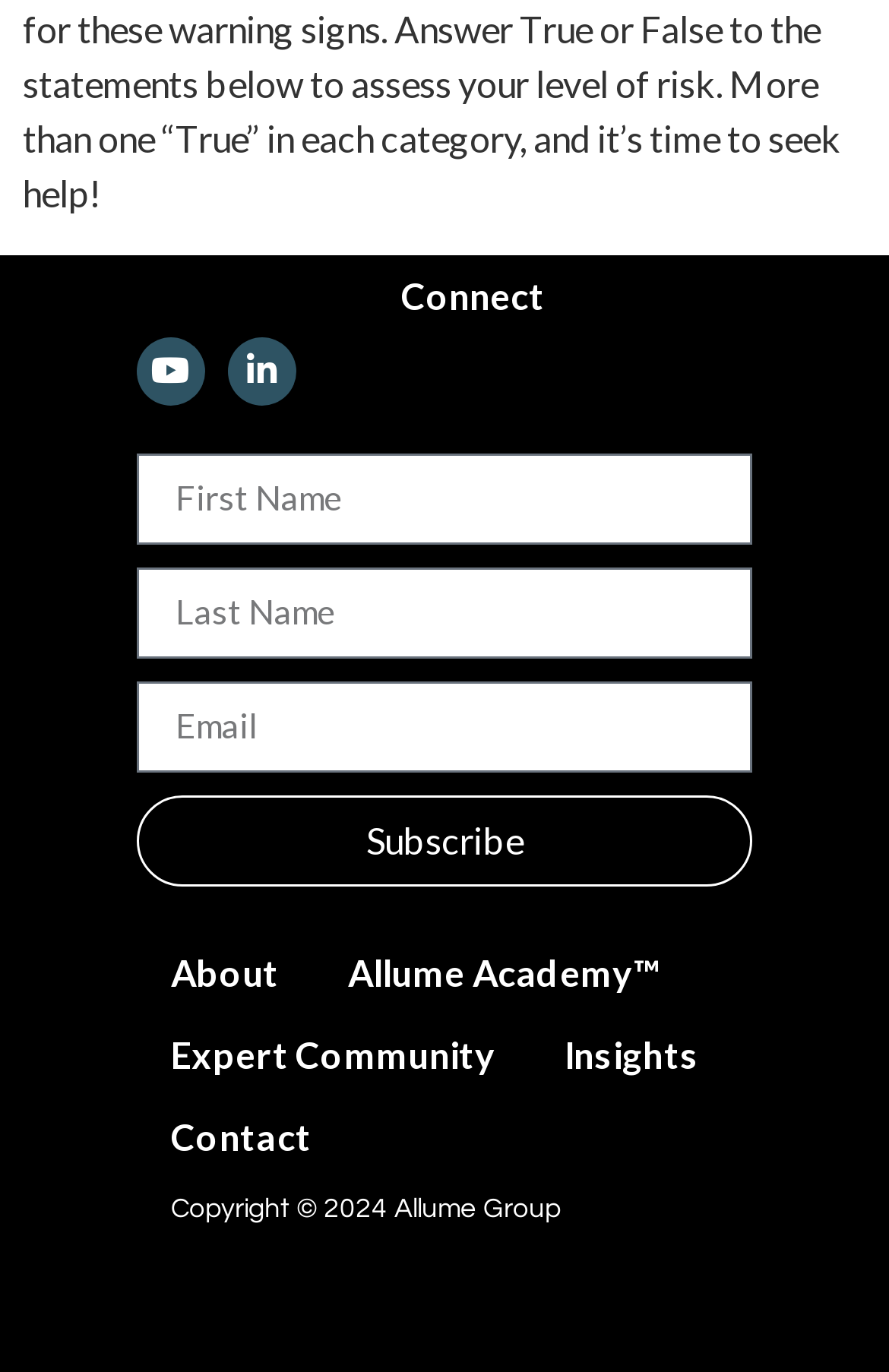Provide the bounding box coordinates of the area you need to click to execute the following instruction: "Enter first name".

[0.154, 0.33, 0.846, 0.397]